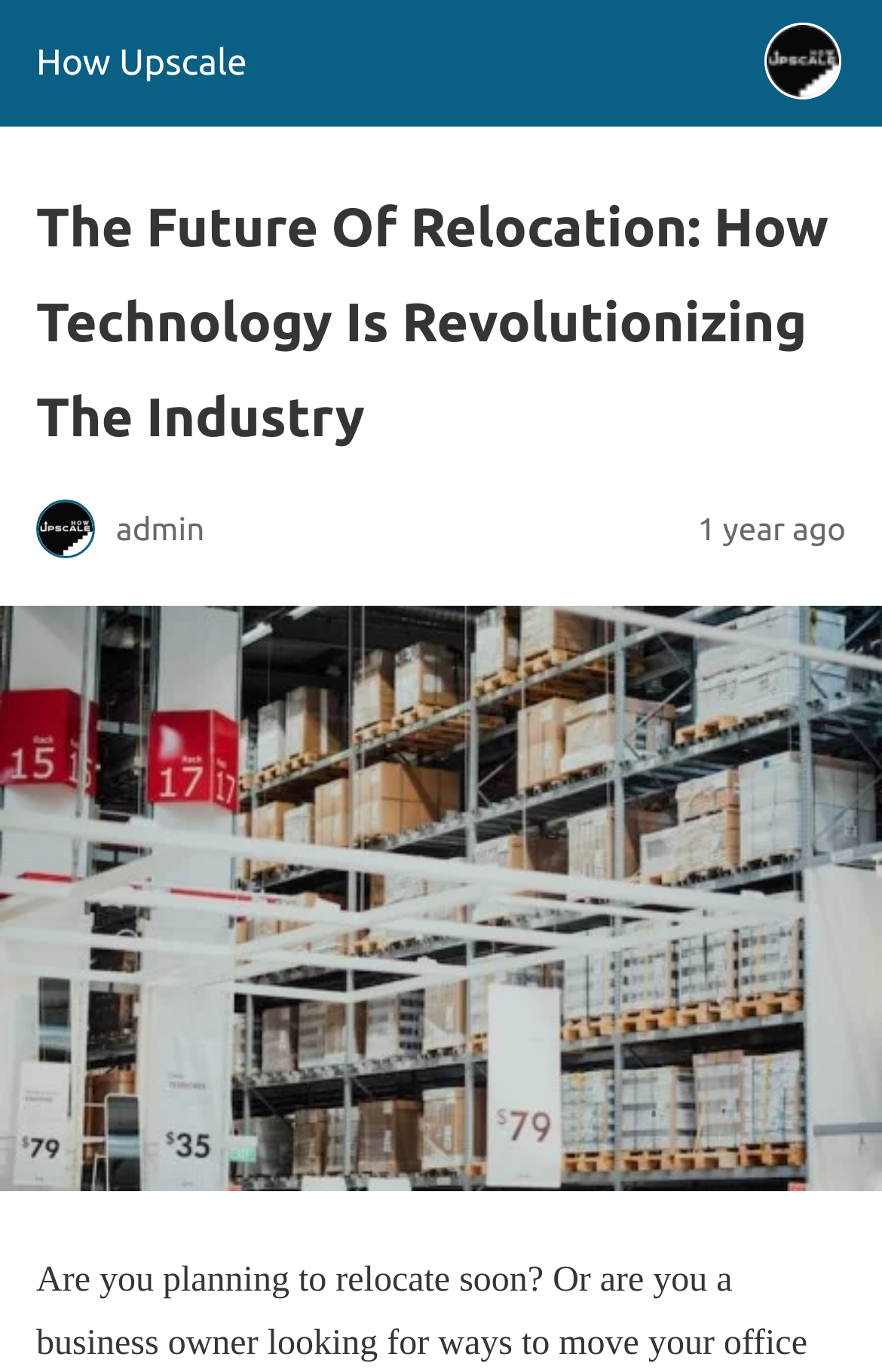Extract the bounding box coordinates for the UI element described as: "How Upscale".

[0.041, 0.031, 0.28, 0.061]